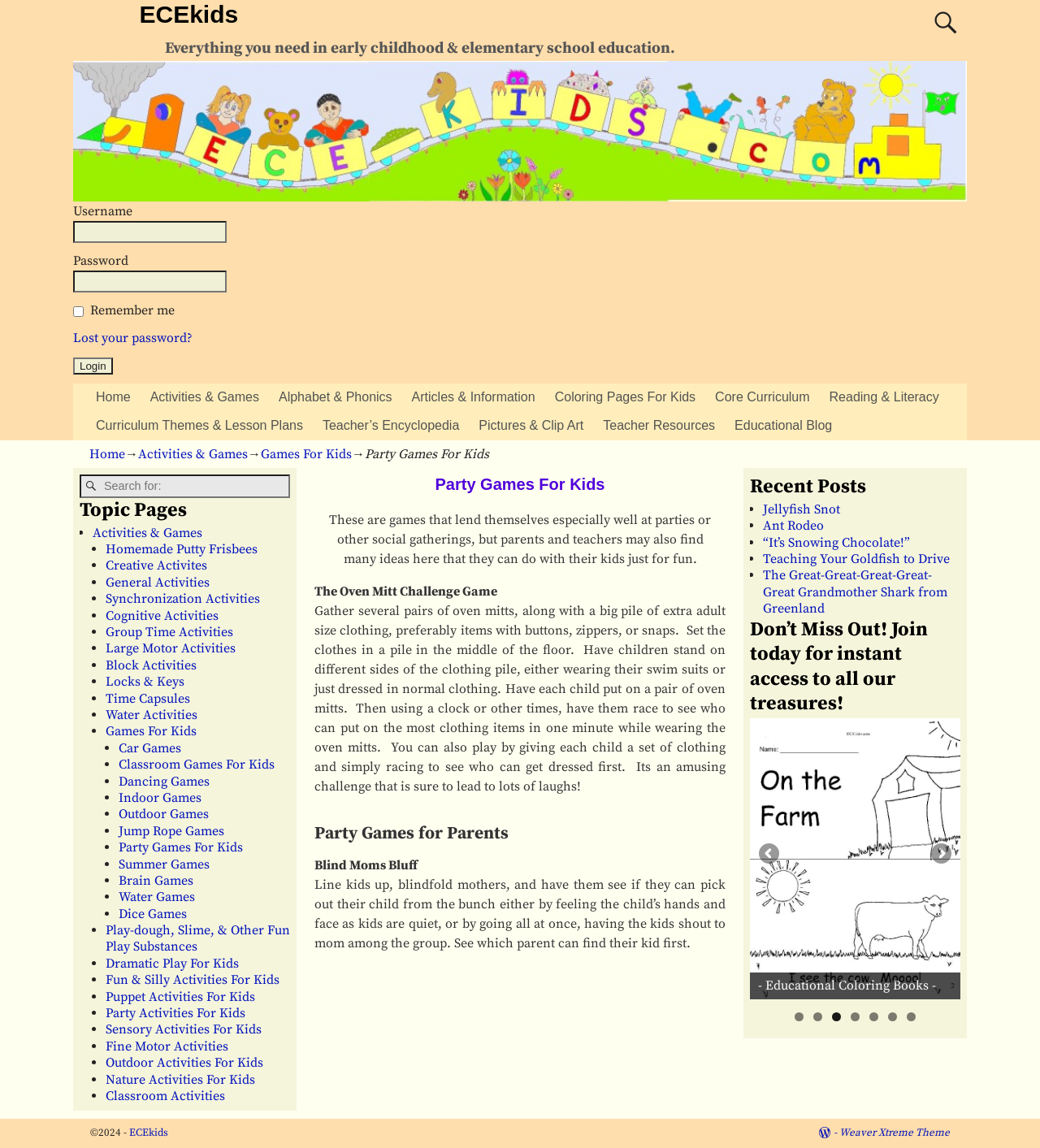What is the purpose of the Oven Mitt Challenge Game?
Answer the question in a detailed and comprehensive manner.

The Oven Mitt Challenge Game is a party game where children wear oven mitts and race to see who can put on the most clothing items in one minute. This game is designed to be an amusing challenge that leads to lots of laughs.